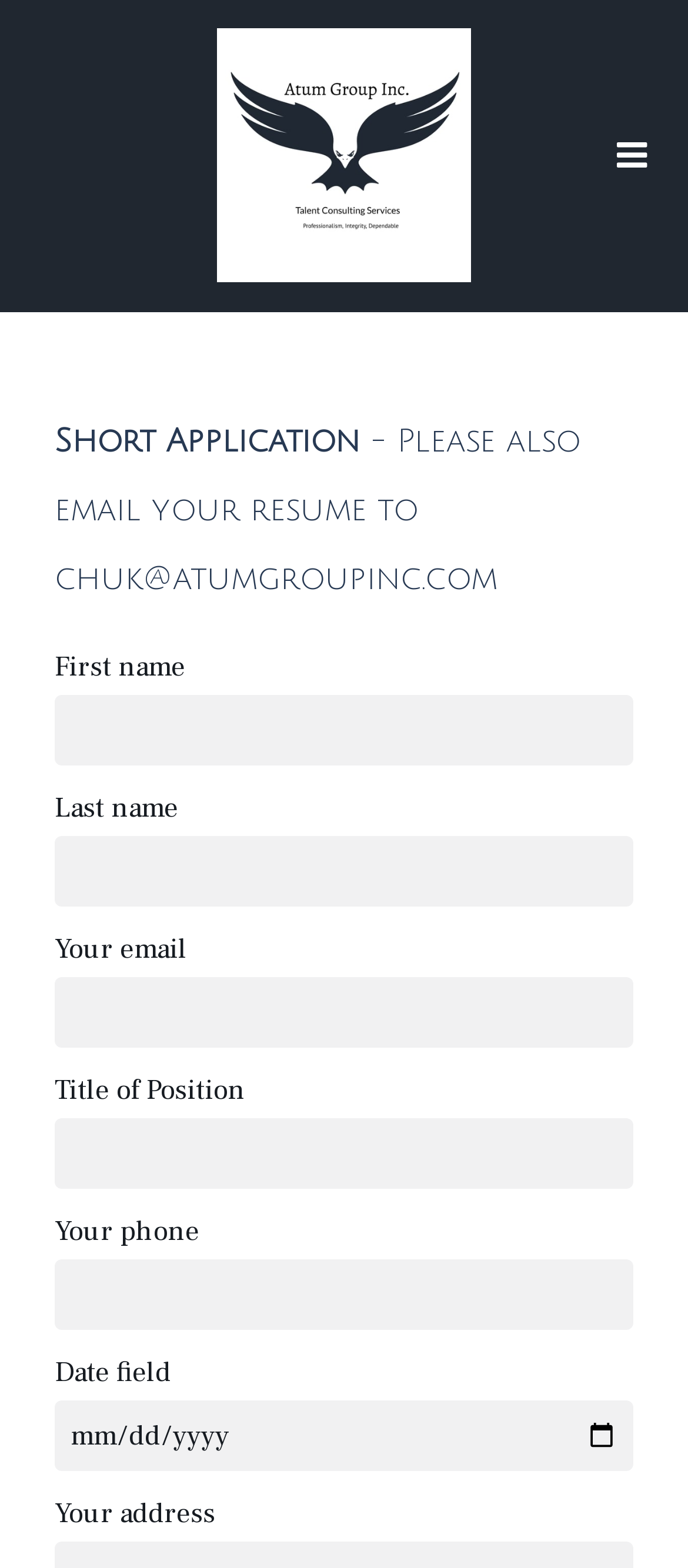Given the element description, predict the bounding box coordinates in the format (top-left x, top-left y, bottom-right x, bottom-right y). Make sure all values are between 0 and 1. Here is the element description: parent_node: Date field aria-label="Date field"

[0.079, 0.893, 0.921, 0.938]